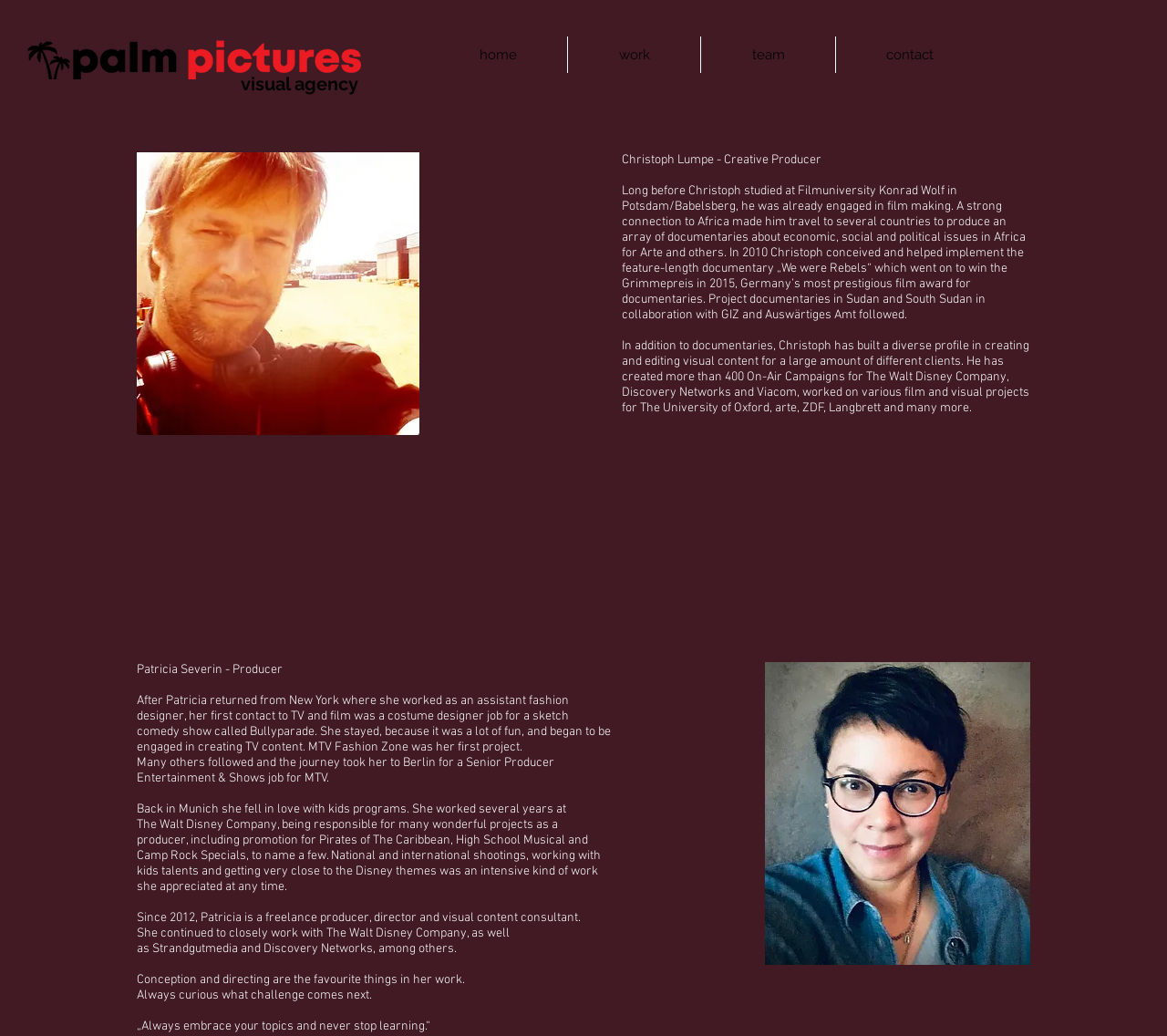What is Patricia's favorite part of her work?
Please respond to the question with as much detail as possible.

Based on the webpage, Patricia's favorite things in her work are conception and directing, as mentioned in the text 'Conception and directing are the favourite things in her work...'.